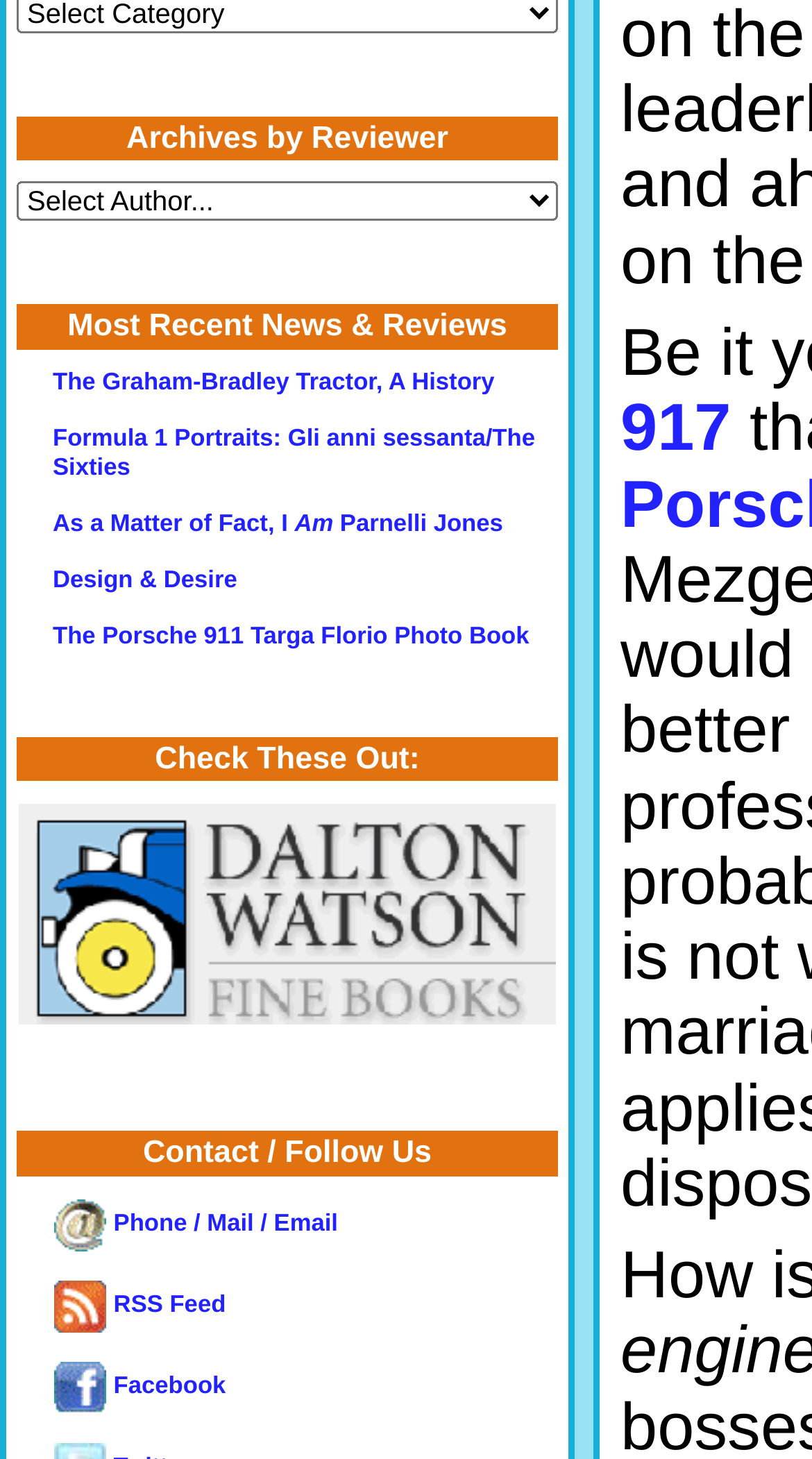Can you show the bounding box coordinates of the region to click on to complete the task described in the instruction: "Select a reviewer from the dropdown"?

[0.021, 0.125, 0.687, 0.152]